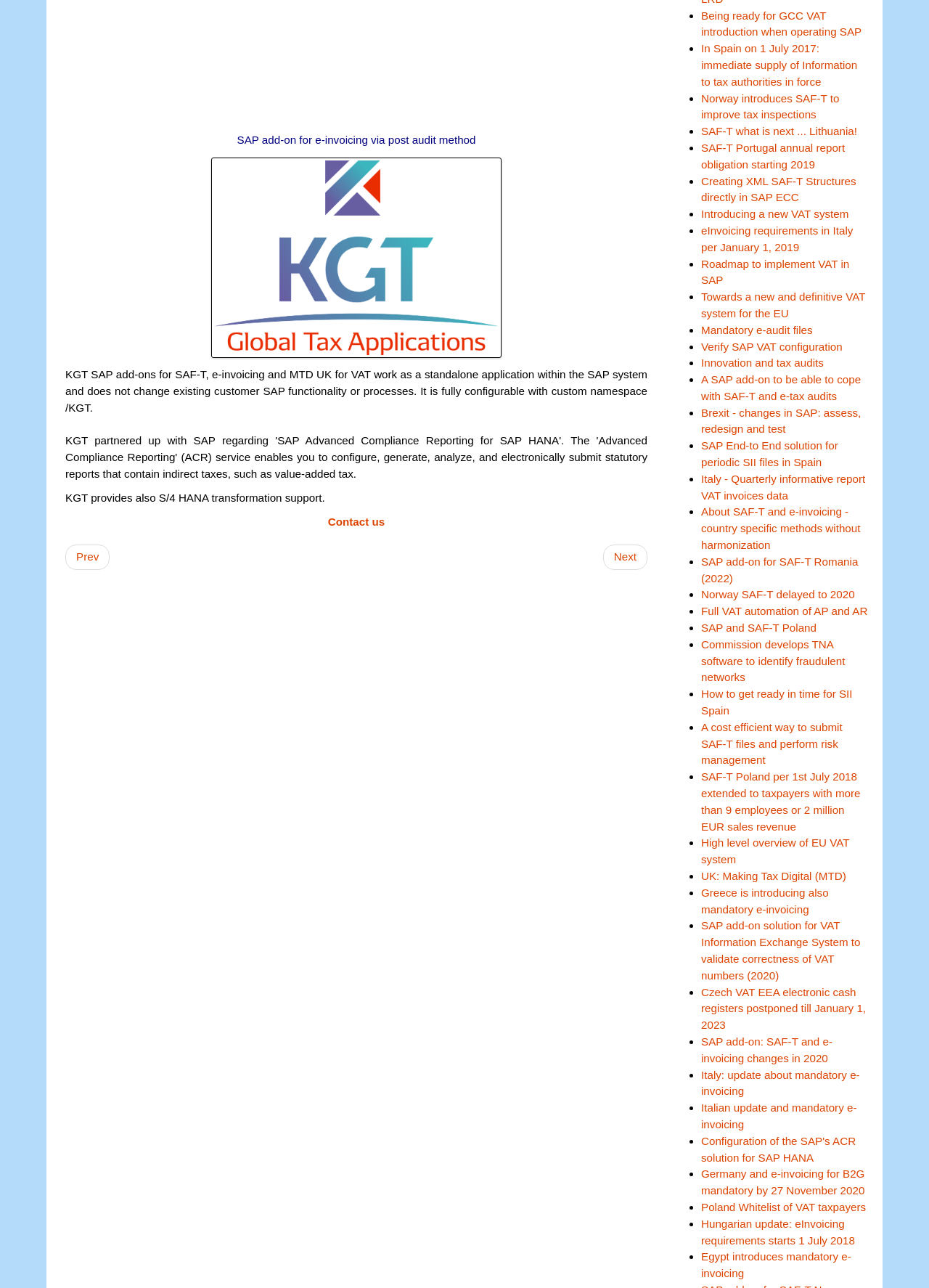Answer the question using only a single word or phrase: 
What is SAF-T?

Standard Audit File for Tax